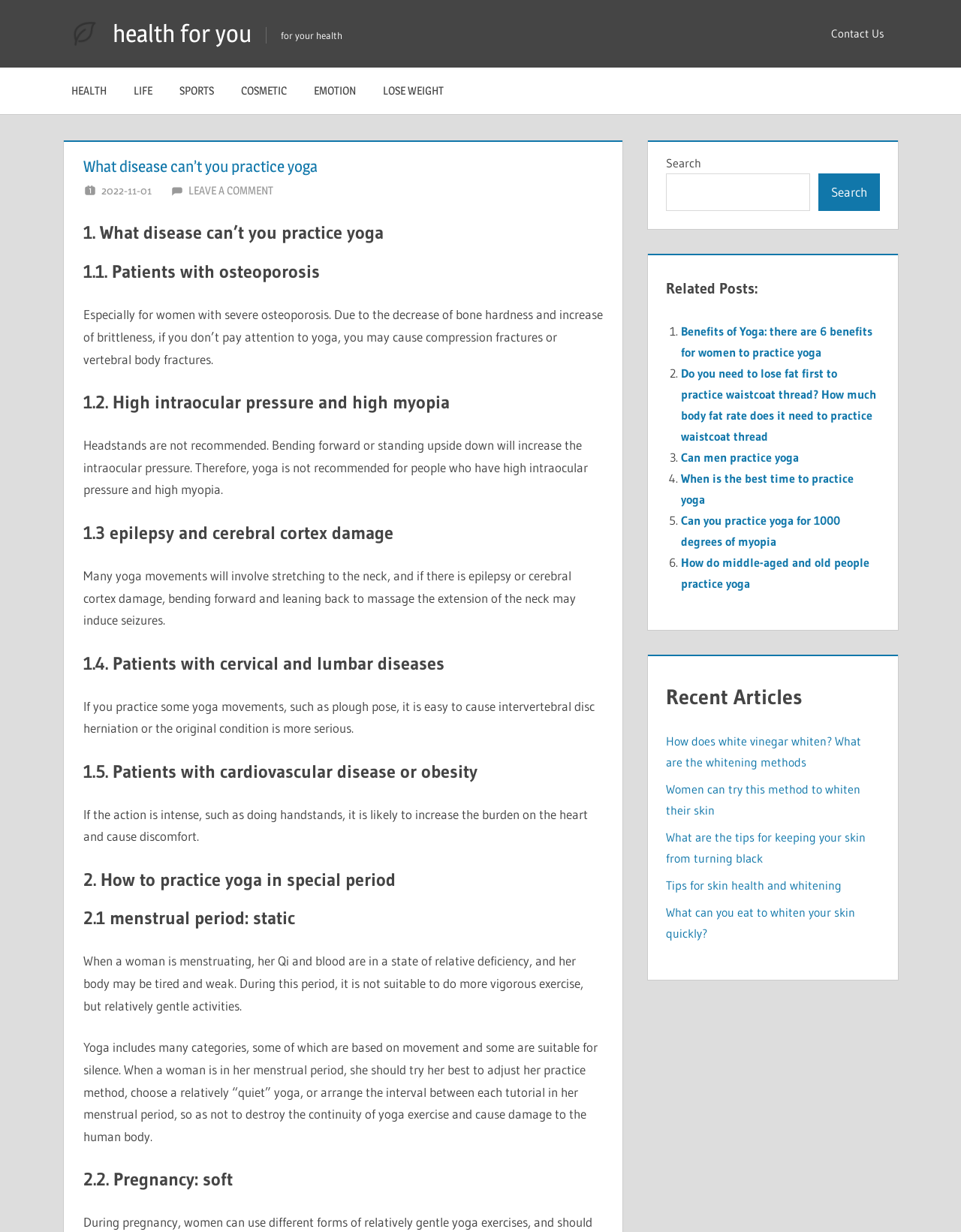Find the bounding box coordinates of the element I should click to carry out the following instruction: "Read terms of use".

None